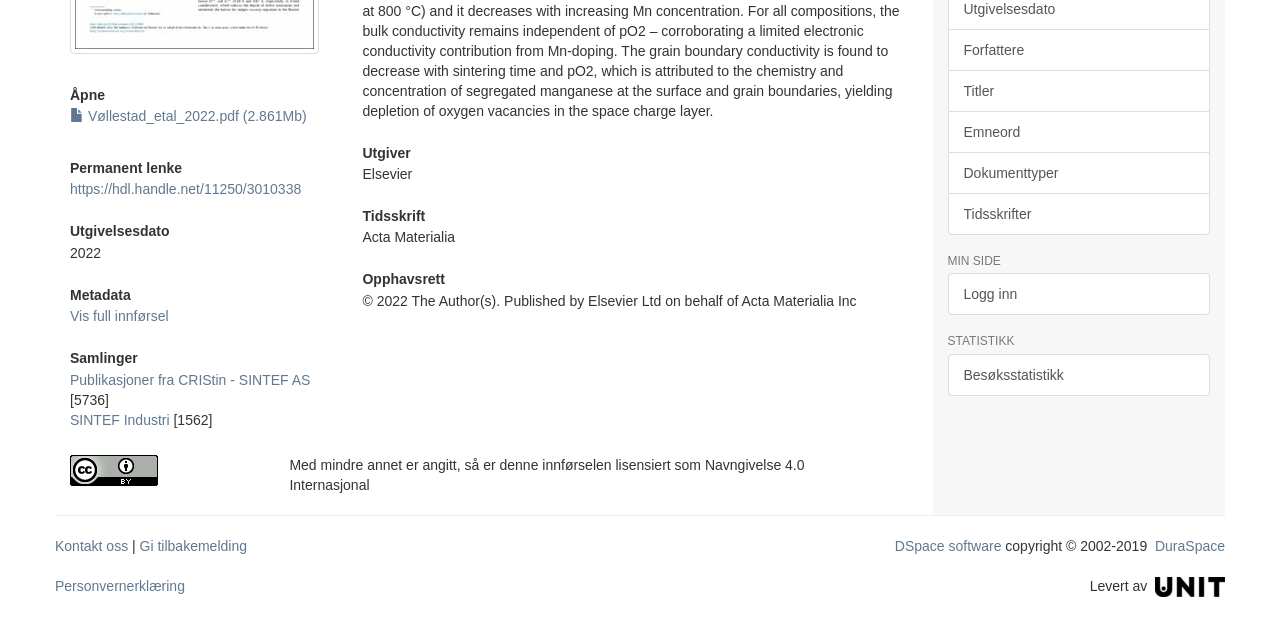From the given element description: "Vis full innførsel", find the bounding box for the UI element. Provide the coordinates as four float numbers between 0 and 1, in the order [left, top, right, bottom].

[0.055, 0.481, 0.132, 0.506]